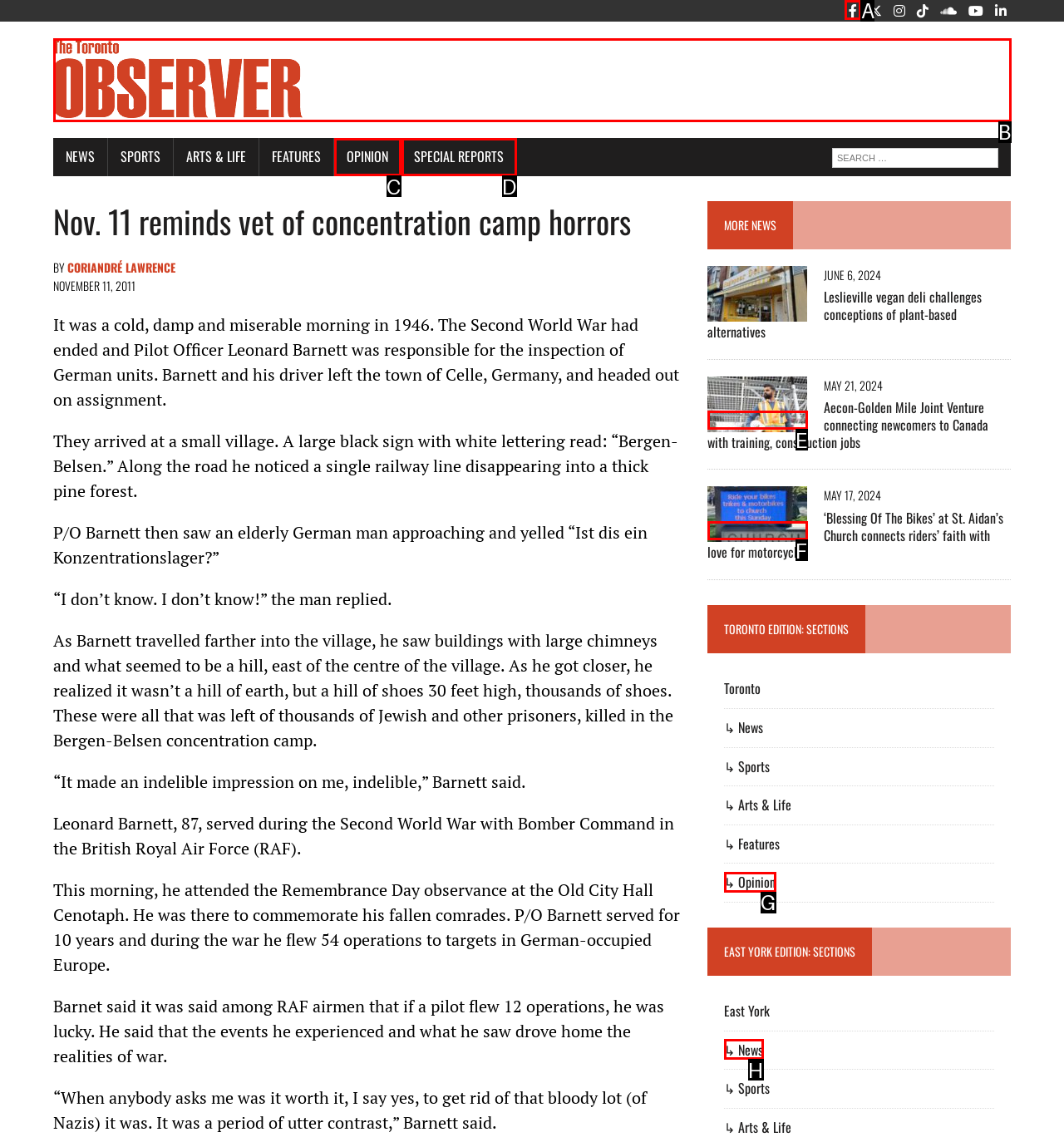Given the task: Filter the results, tell me which HTML element to click on.
Answer with the letter of the correct option from the given choices.

None